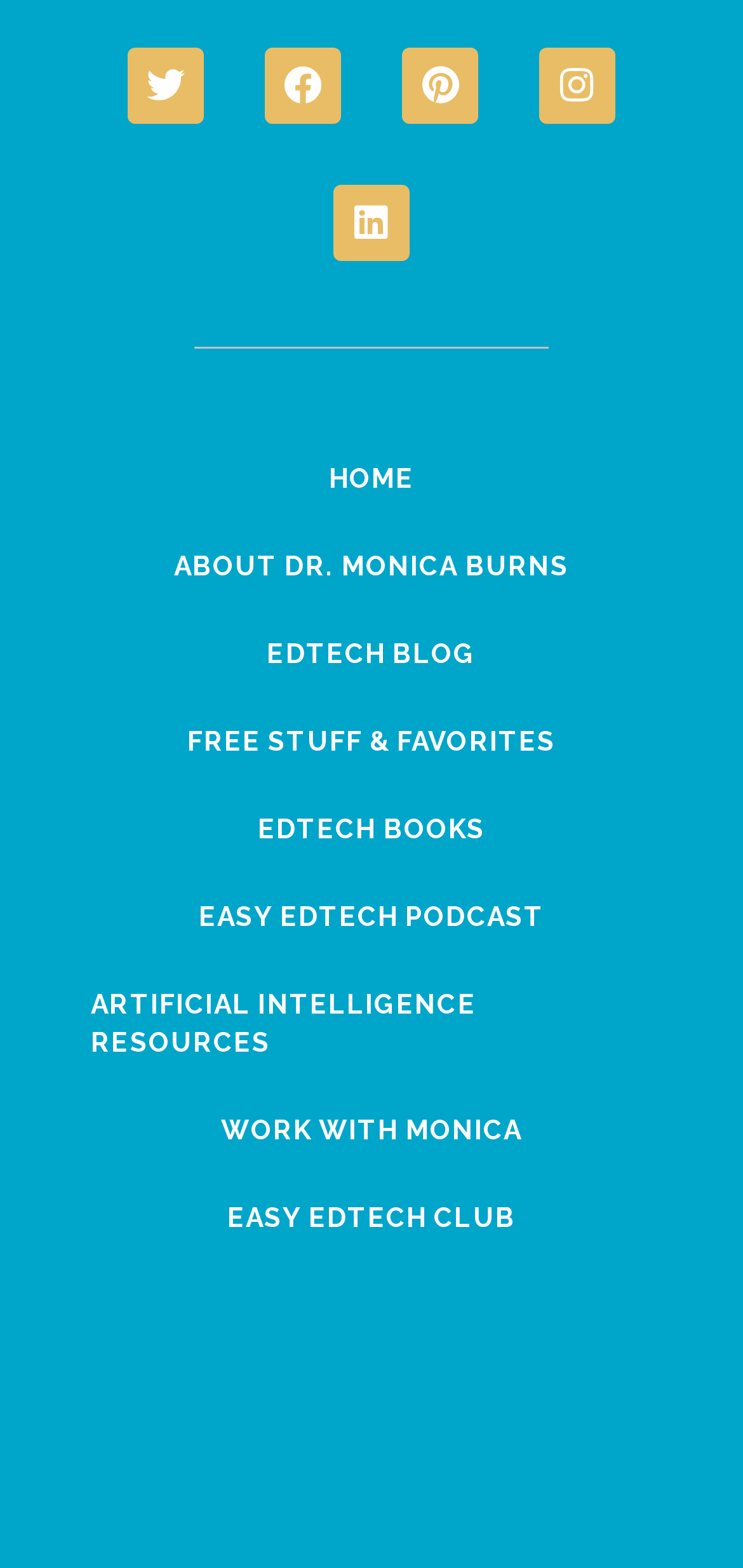Pinpoint the bounding box coordinates of the element you need to click to execute the following instruction: "Read EdTech blog". The bounding box should be represented by four float numbers between 0 and 1, in the format [left, top, right, bottom].

[0.123, 0.389, 0.877, 0.445]